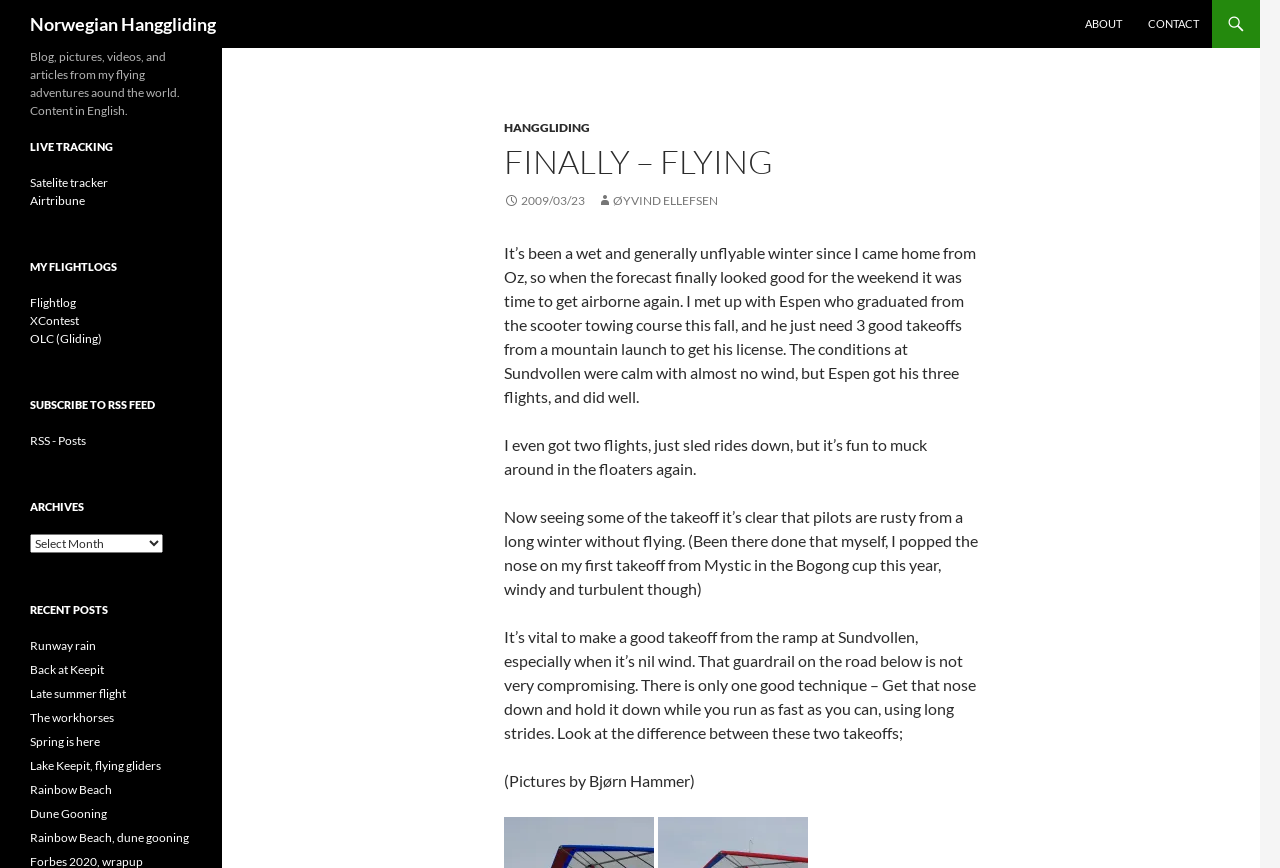Locate the bounding box coordinates of the clickable element to fulfill the following instruction: "Click on CONTACT link". Provide the coordinates as four float numbers between 0 and 1 in the format [left, top, right, bottom].

[0.888, 0.0, 0.946, 0.055]